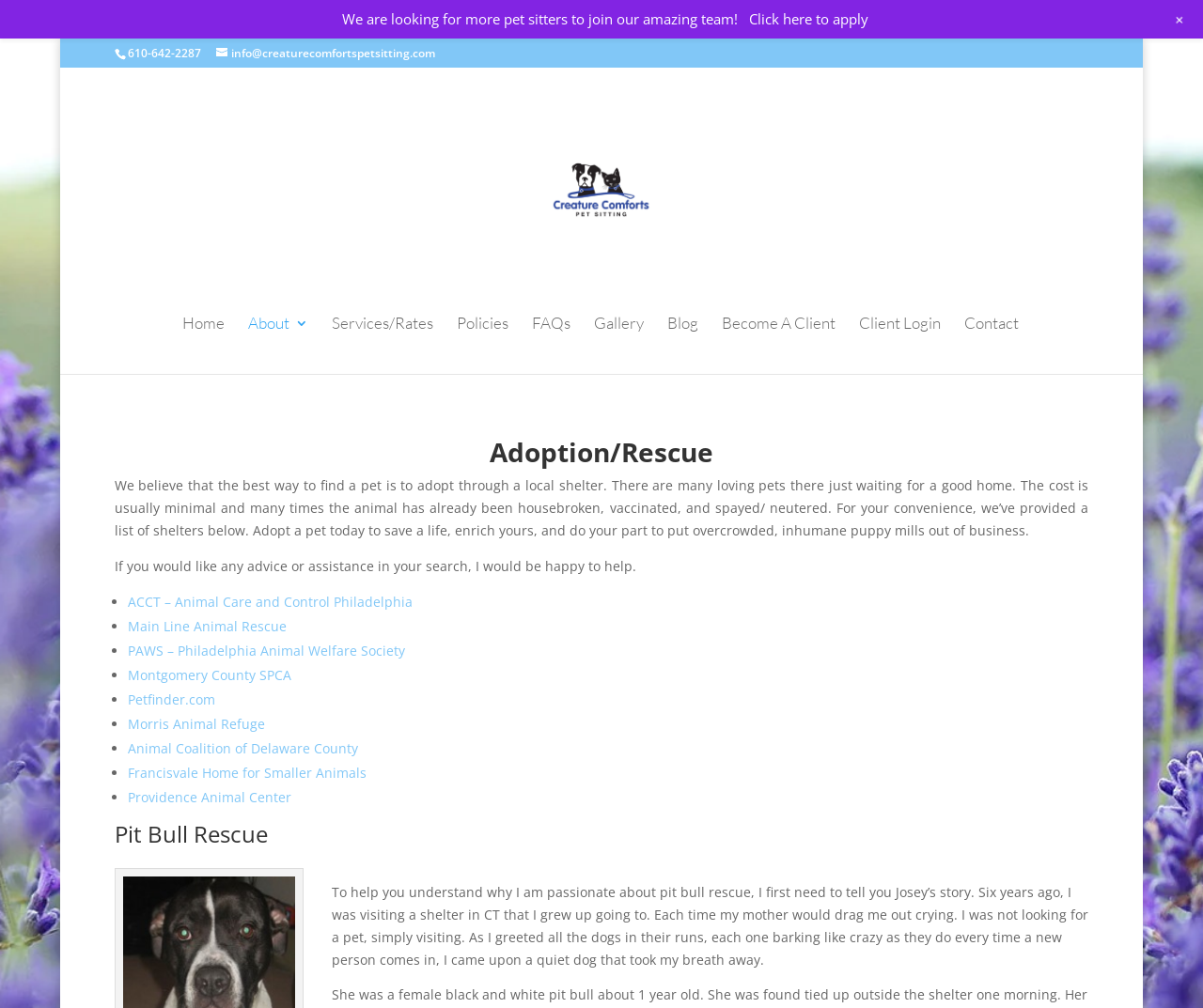What is the call to action for pet sitters?
Based on the image, answer the question in a detailed manner.

I found a call to action for pet sitters, 'Click here to apply', in the link element with bounding box coordinates [0.622, 0.009, 0.721, 0.028]. This suggests that the webpage is looking for more pet sitters to join their team.